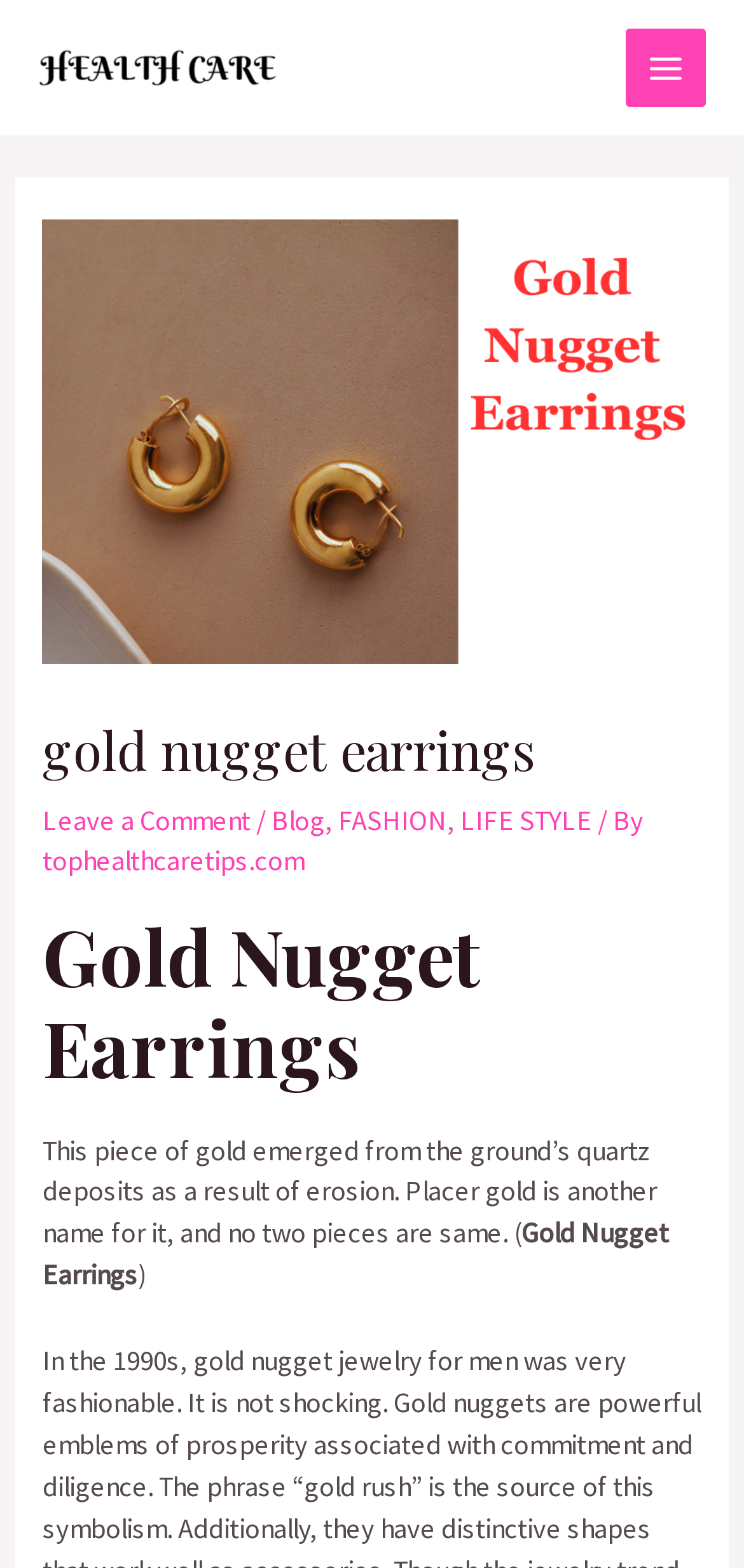How many links are there in the main menu? Based on the image, give a response in one word or a short phrase.

5